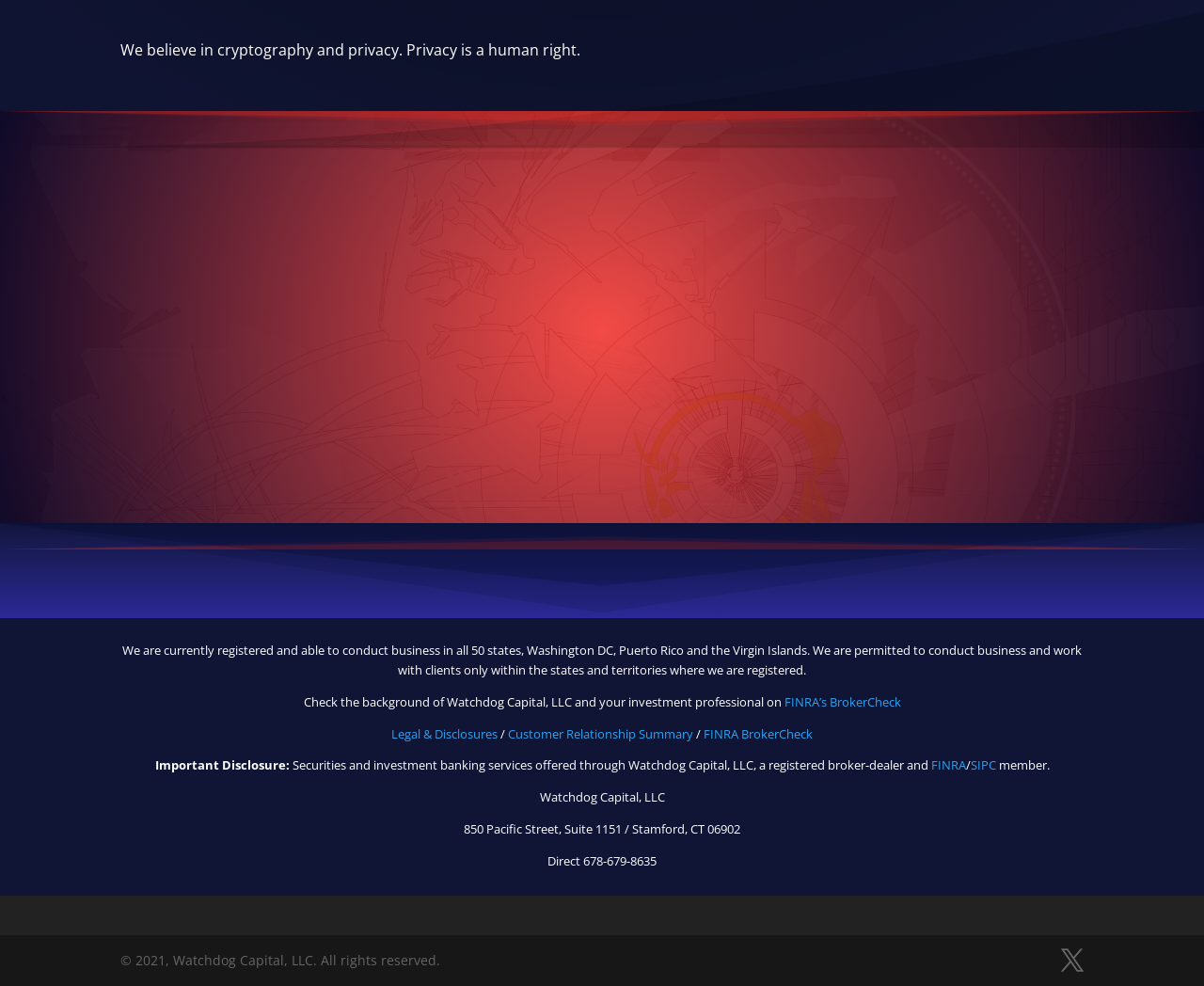Identify the bounding box of the HTML element described here: "Customer Relationship Summary". Provide the coordinates as four float numbers between 0 and 1: [left, top, right, bottom].

[0.422, 0.735, 0.578, 0.752]